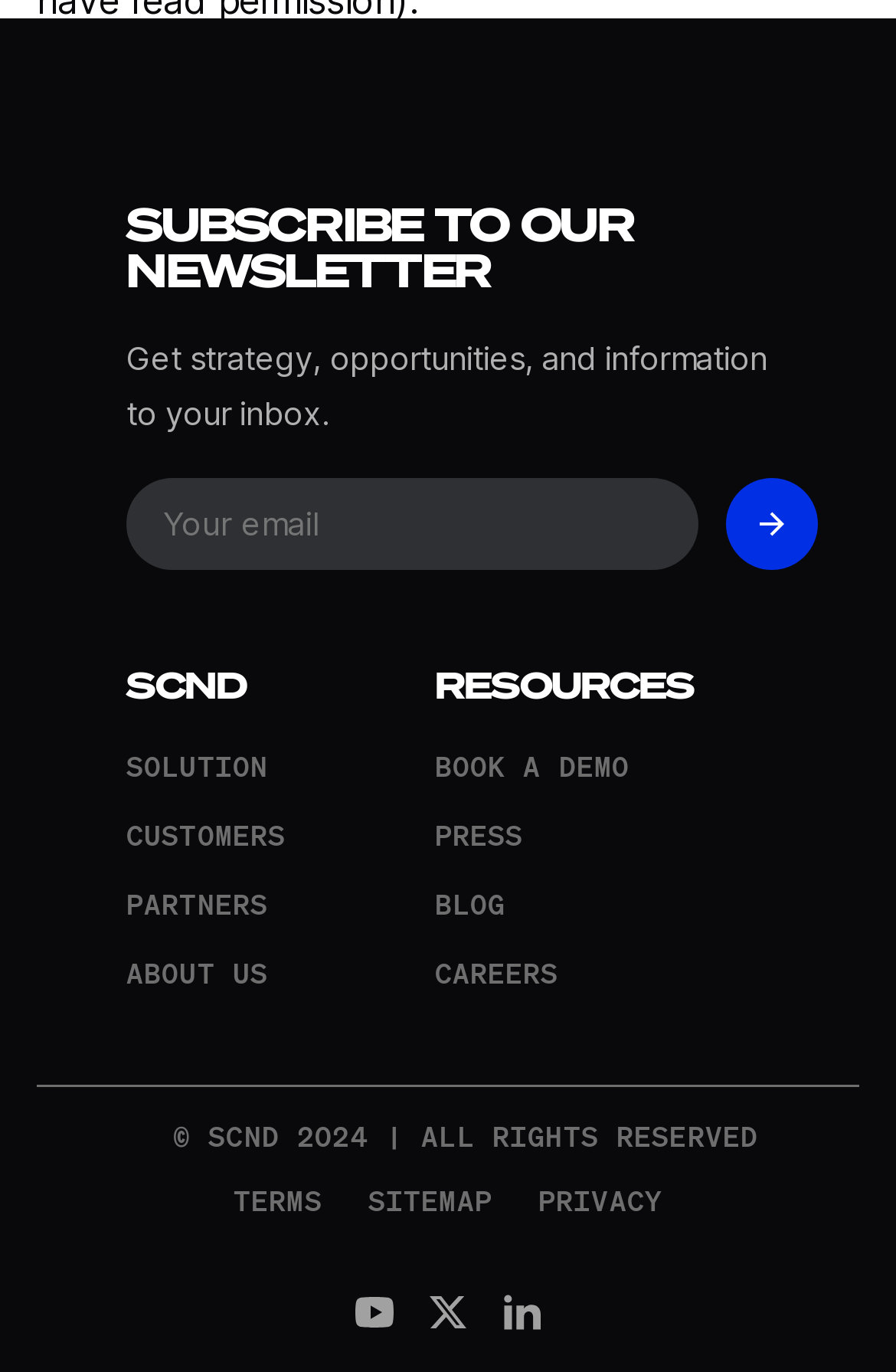Give a succinct answer to this question in a single word or phrase: 
How many social media links are there?

3